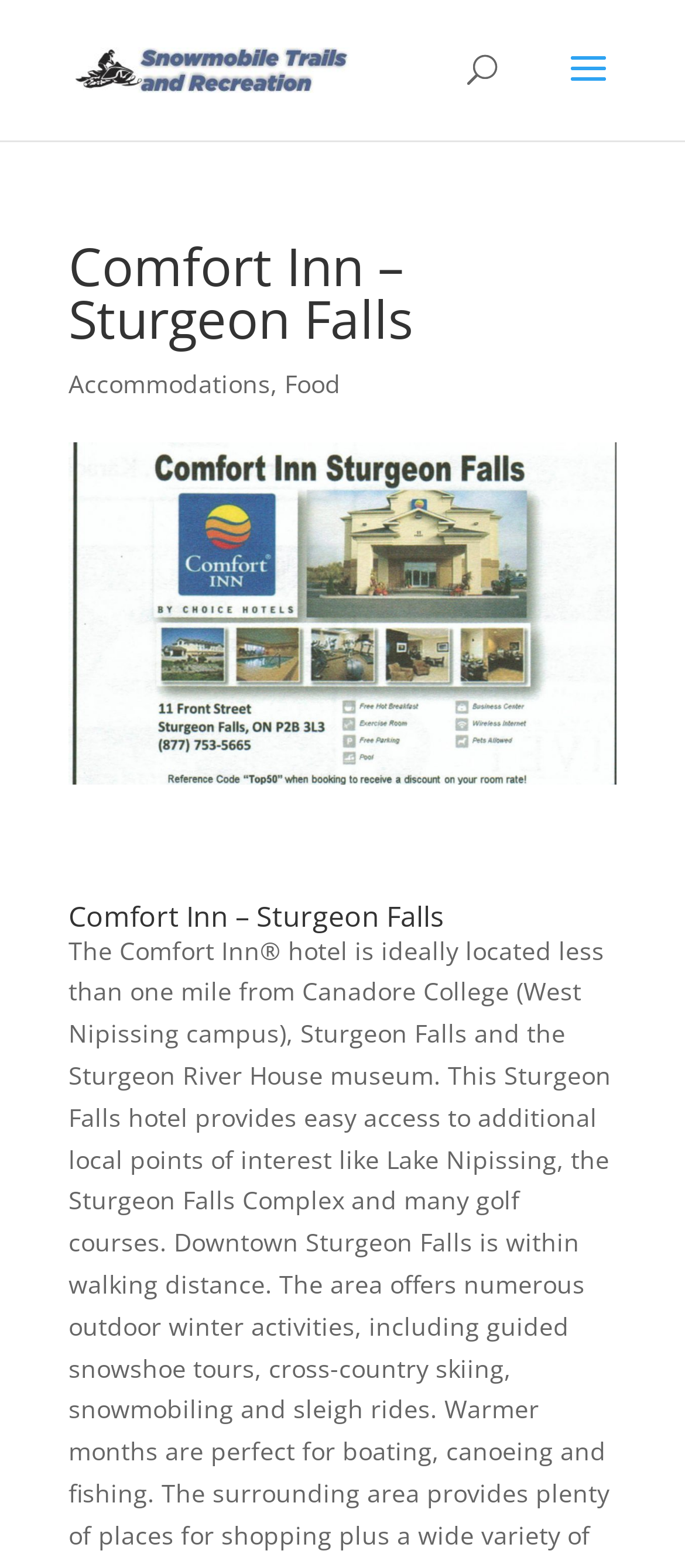Is there a search bar on the webpage?
Answer the question with as much detail as you can, using the image as a reference.

I can see a search bar element on the webpage, which is indicated by the presence of a search element with a bounding box coordinate of [0.5, 0.0, 0.9, 0.001]. This suggests that users can search for something on the webpage.